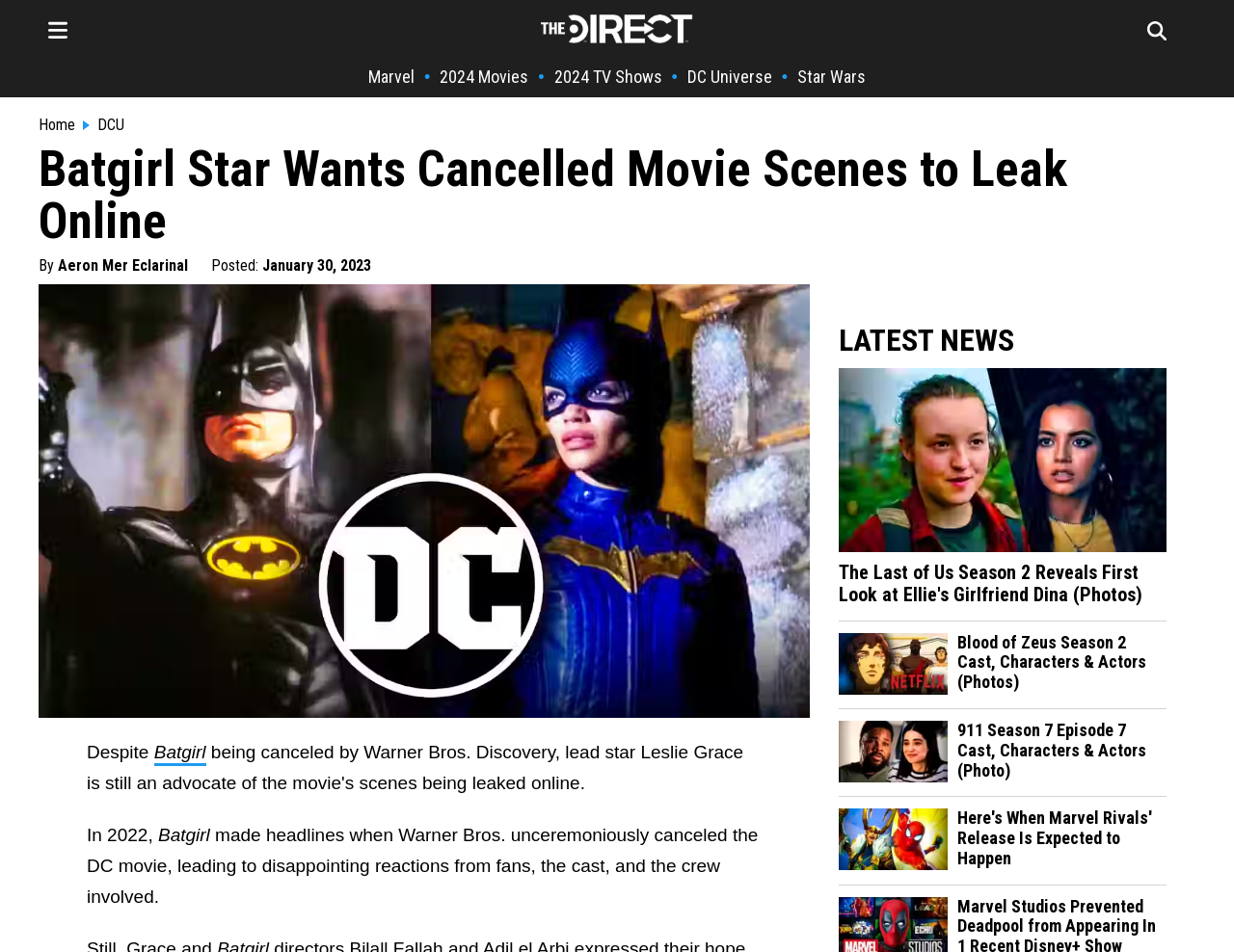Please locate the bounding box coordinates of the element's region that needs to be clicked to follow the instruction: "Go to the homepage". The bounding box coordinates should be provided as four float numbers between 0 and 1, i.e., [left, top, right, bottom].

[0.031, 0.122, 0.061, 0.141]